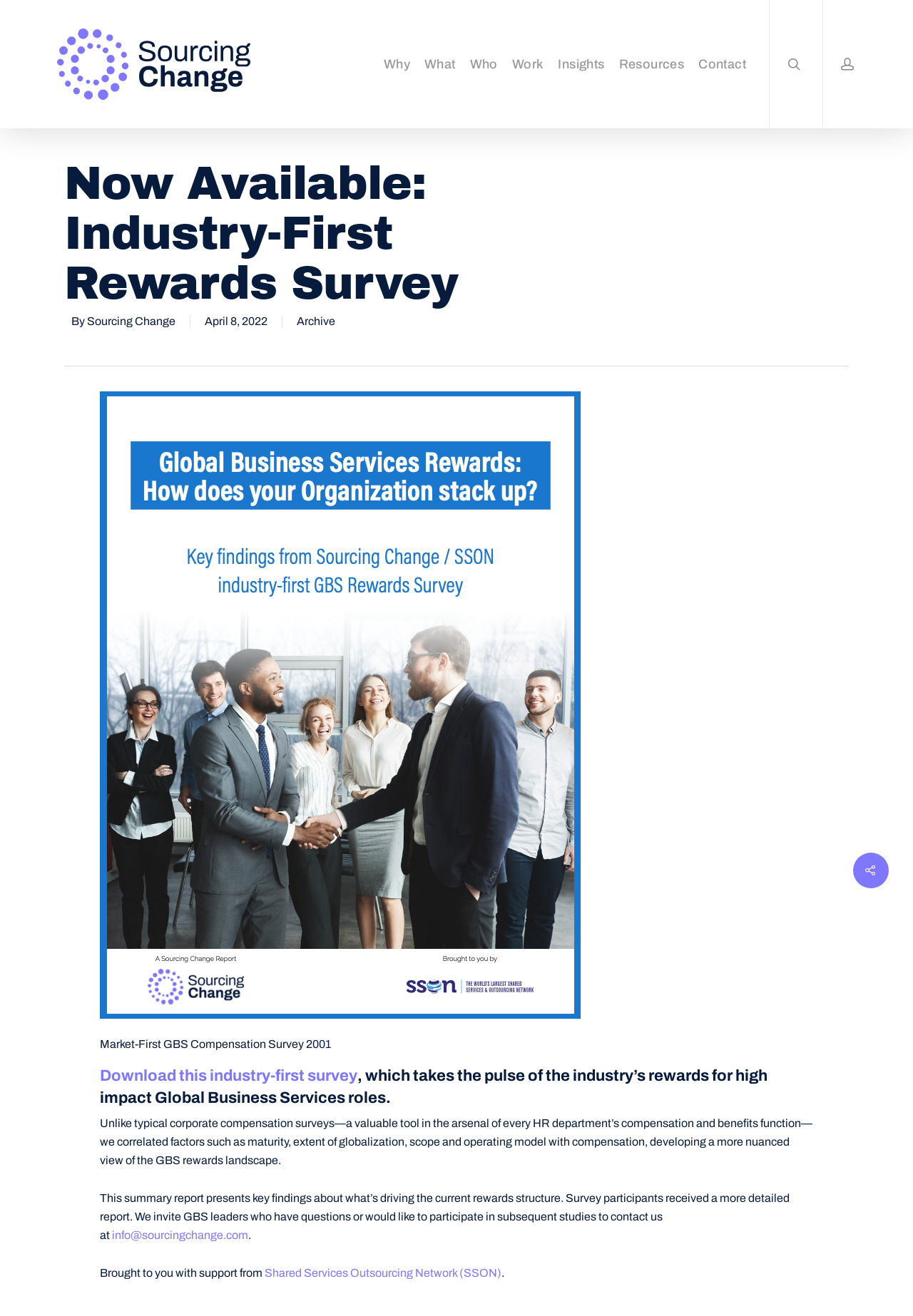What is the name of the organization that brought this survey?
Based on the image, answer the question in a detailed manner.

I found the answer by looking at the top-left corner of the webpage, where it says 'Now Available: Industry-First Rewards Survey – Sourcing Change'. This suggests that Sourcing Change is the organization that brought this survey.